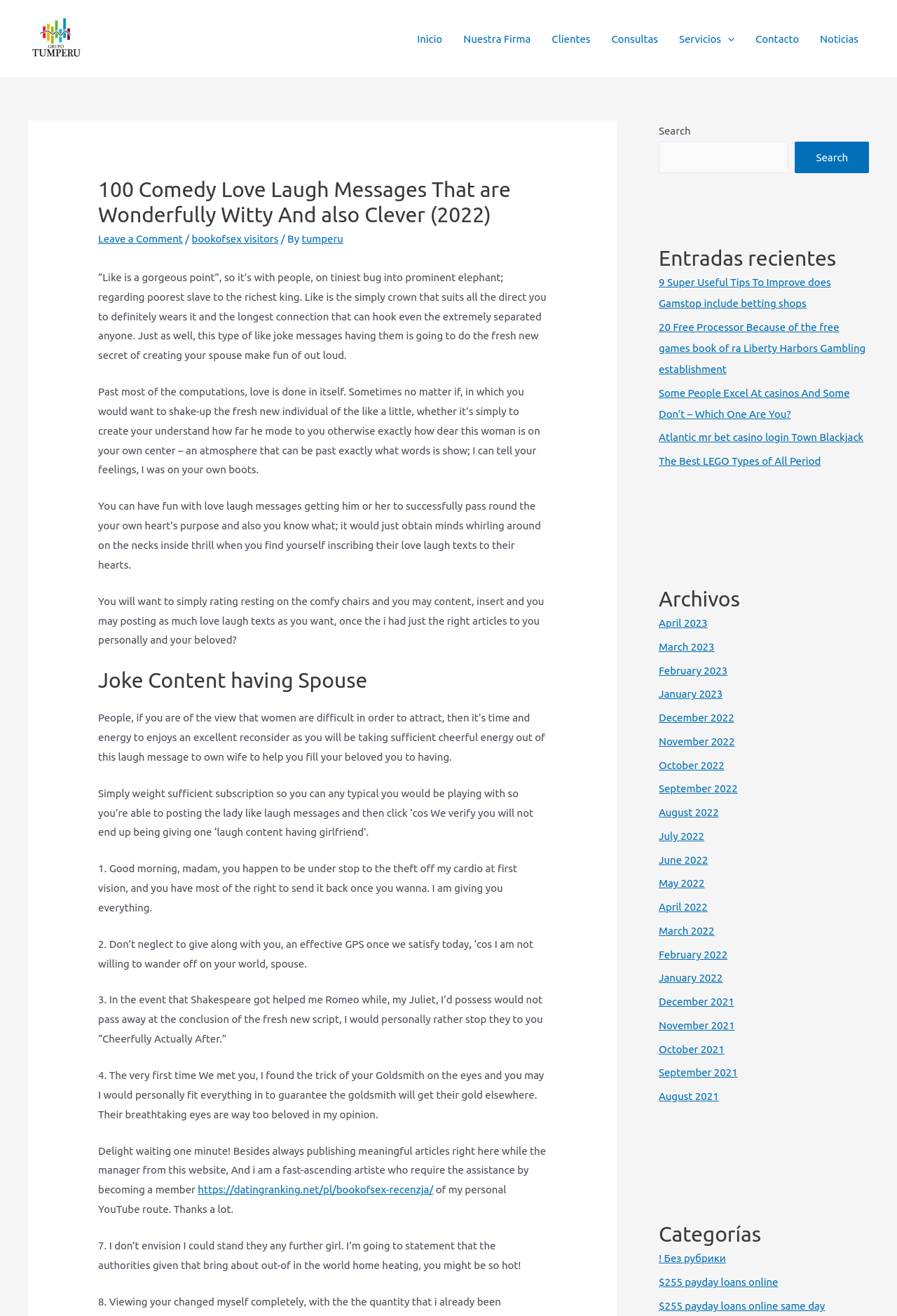Answer this question in one word or a short phrase: What is the format of the love laugh messages?

Short texts